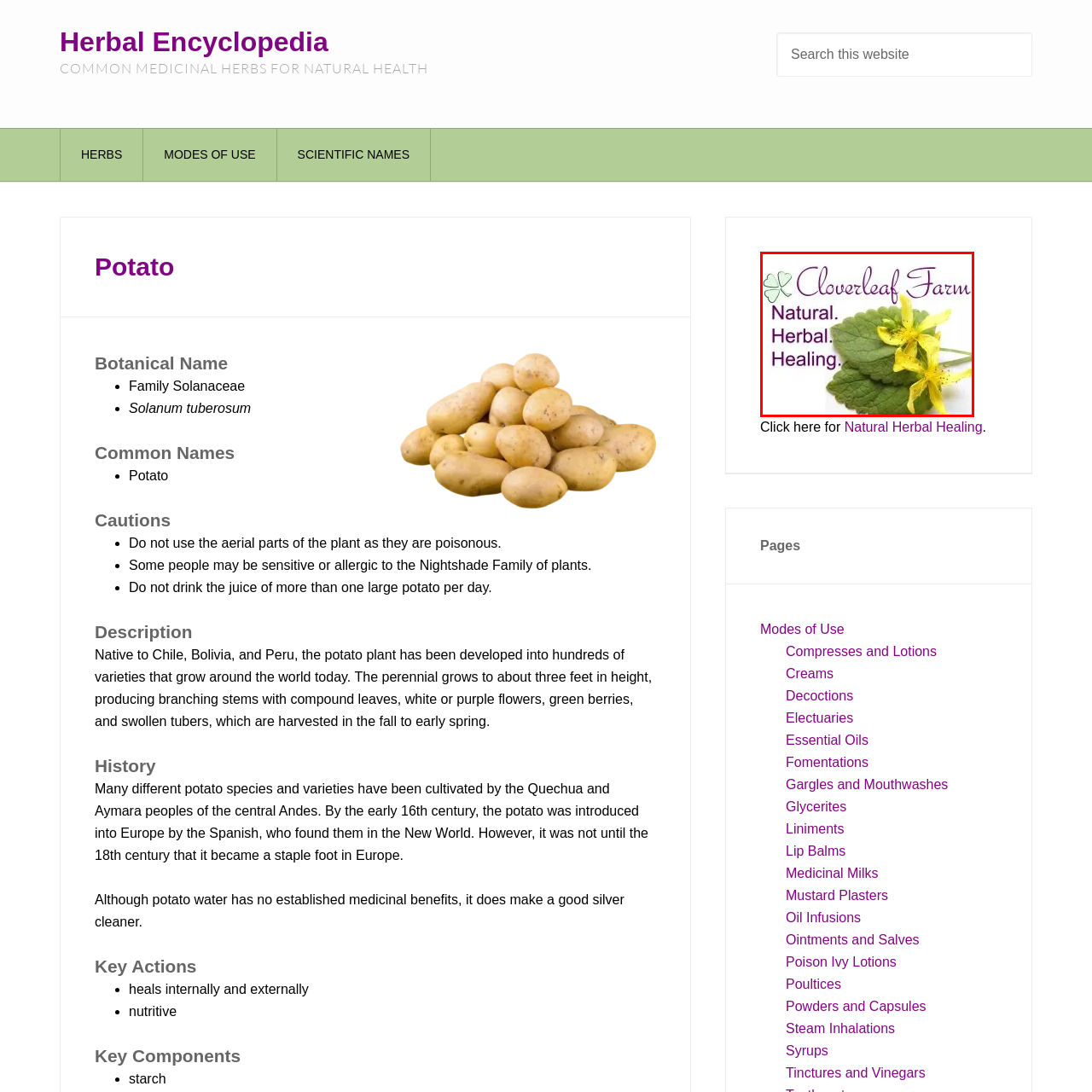What is the focus of Cloverleaf Farm?
Refer to the image highlighted by the red box and give a one-word or short-phrase answer reflecting what you see.

Herbal remedies and natural health